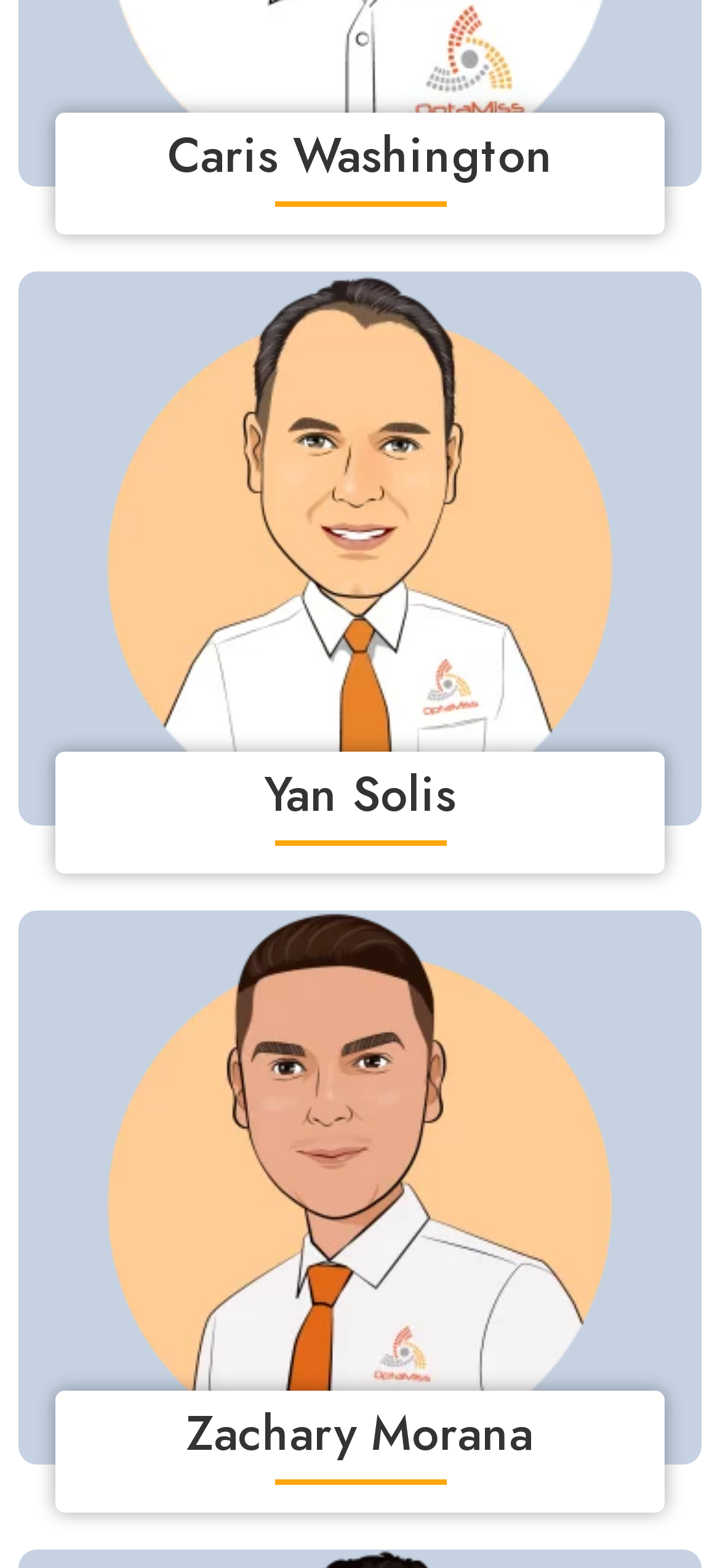Is Caris Washington's link clickable?
Give a single word or phrase as your answer by examining the image.

Yes